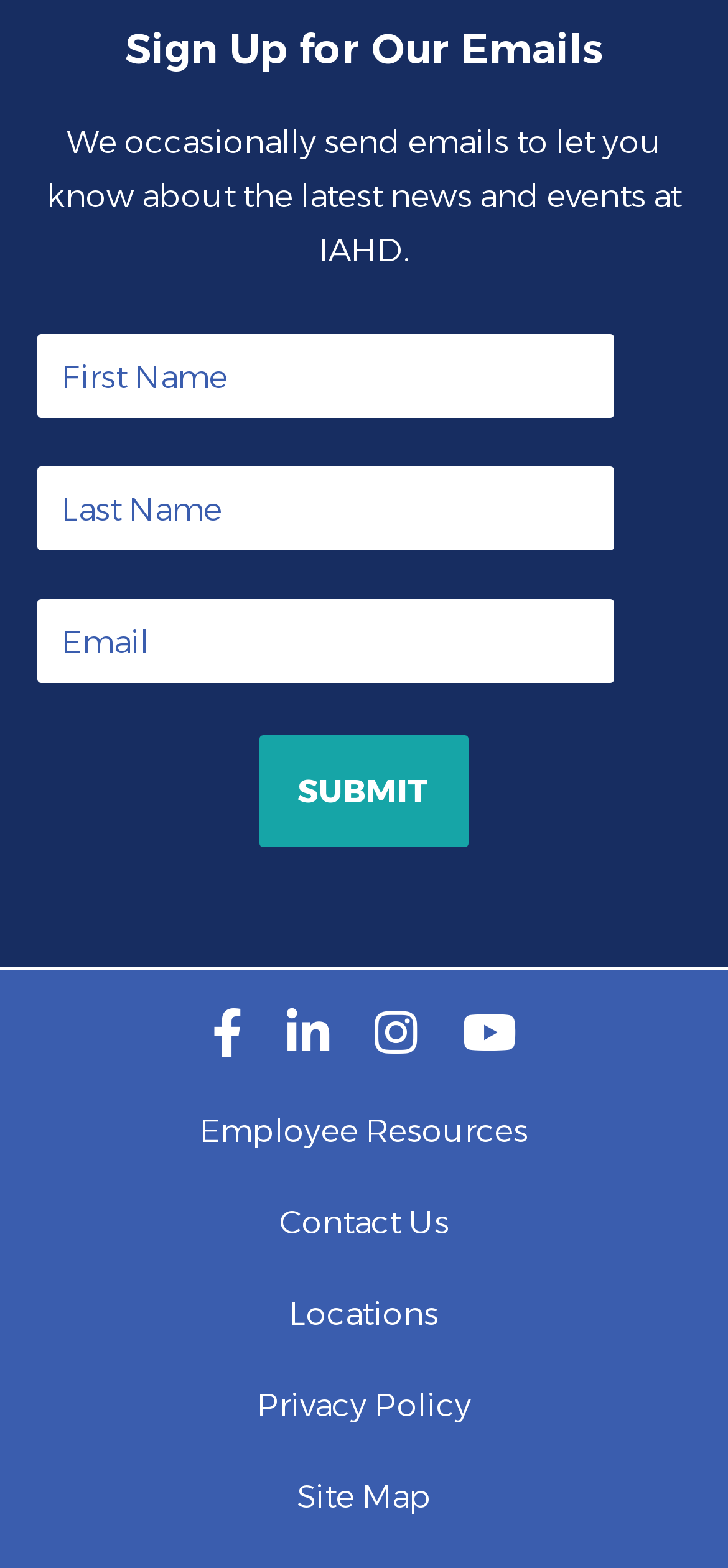How many links are present in the footer?
Please craft a detailed and exhaustive response to the question.

The footer section of the webpage contains five links, which are Employee Resources, Contact Us, Locations, Privacy Policy, and Site Map.